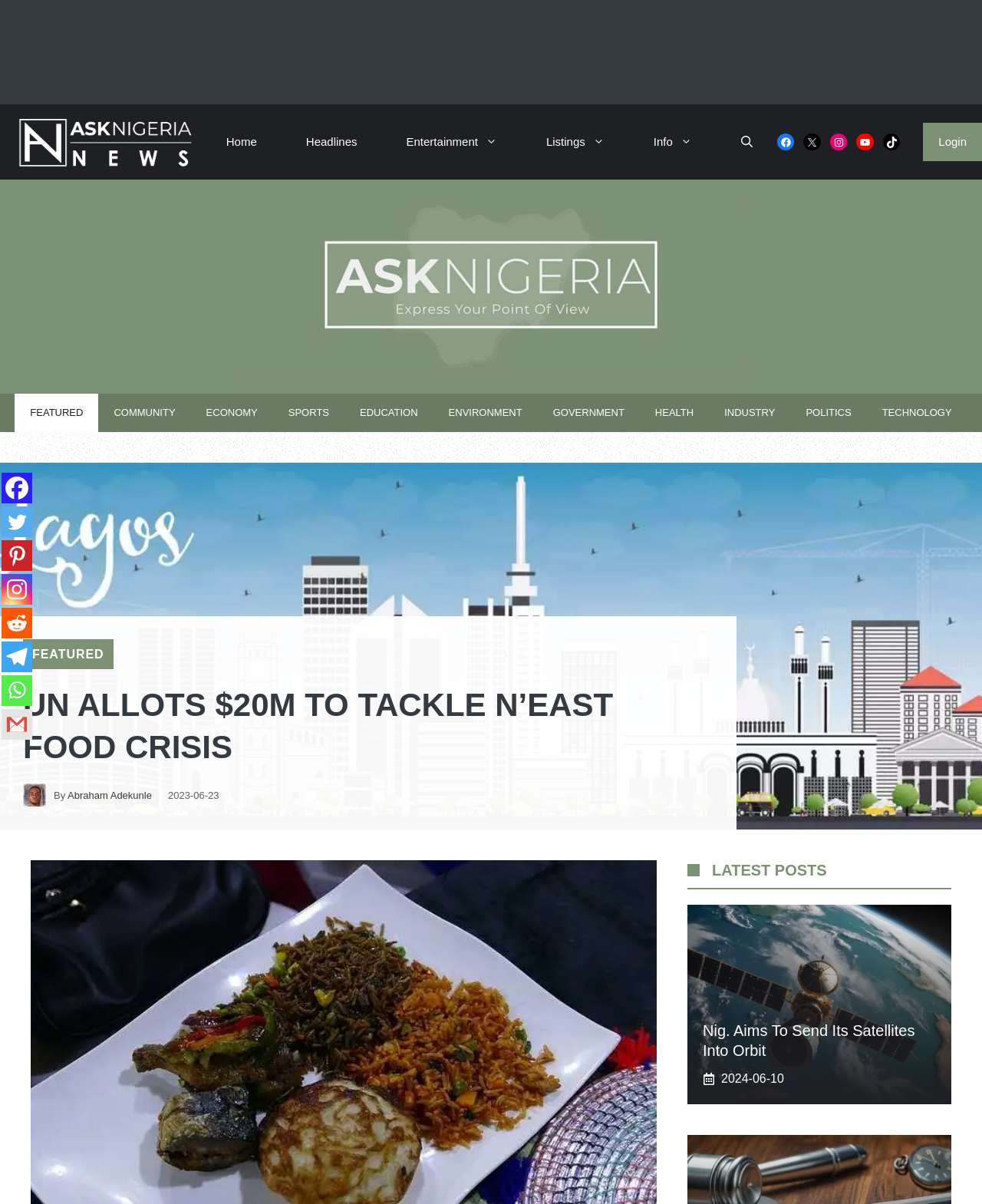Please determine the primary heading and provide its text.

UN ALLOTS $20M TO TACKLE N’EAST FOOD CRISIS